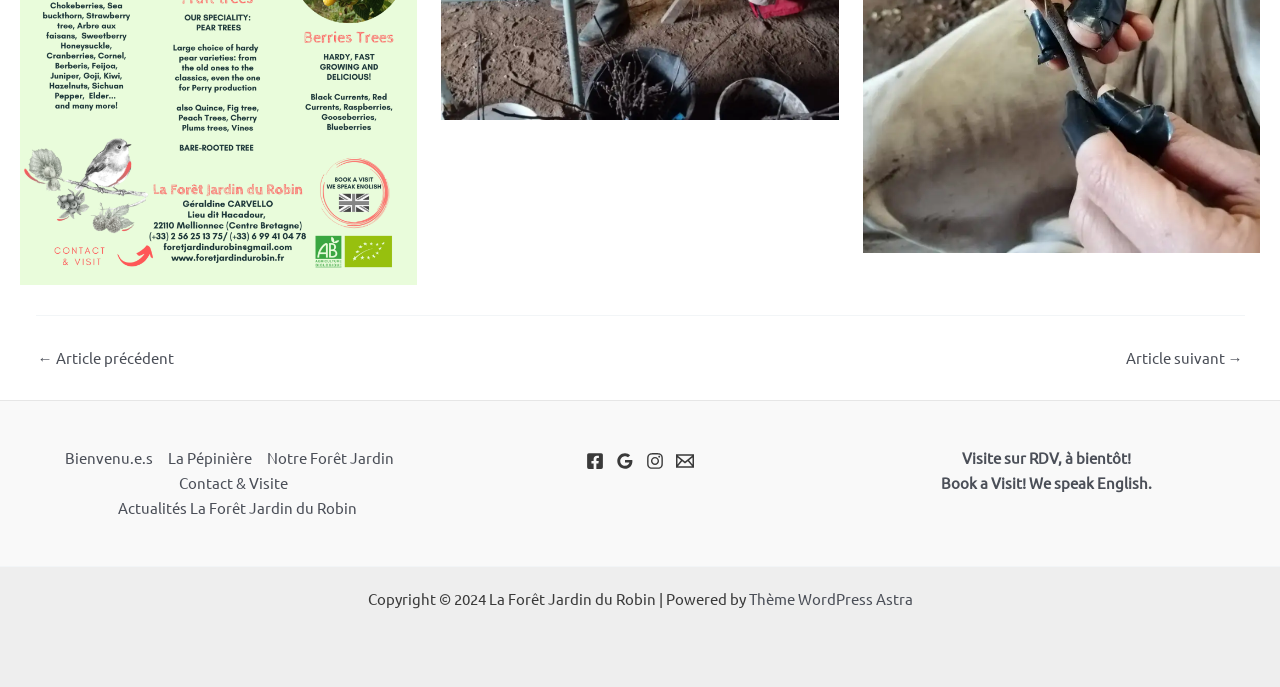Identify the bounding box coordinates of the element that should be clicked to fulfill this task: "Visit Facebook page". The coordinates should be provided as four float numbers between 0 and 1, i.e., [left, top, right, bottom].

[0.458, 0.657, 0.472, 0.683]